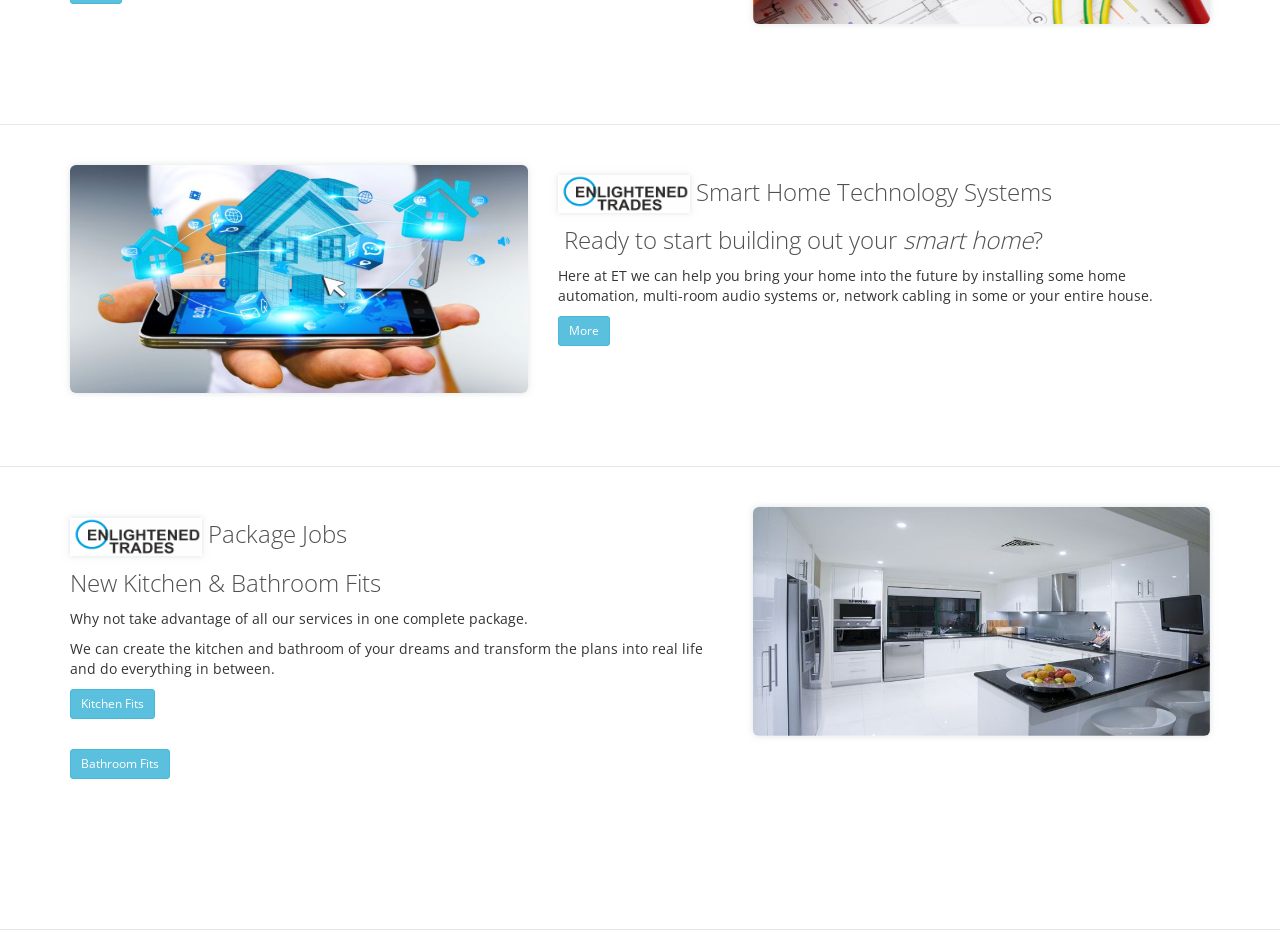What is the focus of ET's services?
Using the visual information, reply with a single word or short phrase.

Home improvement